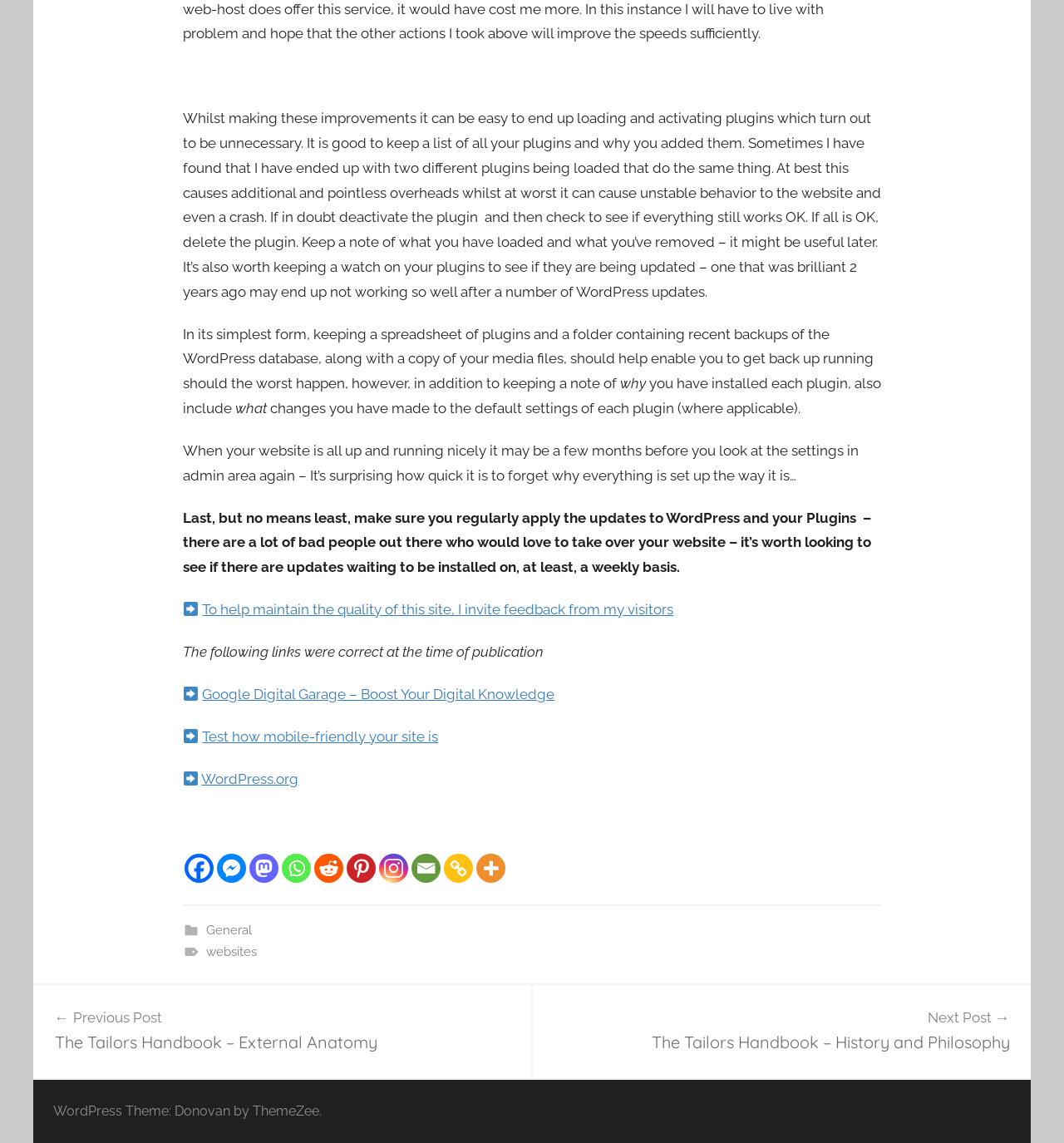Utilize the details in the image to thoroughly answer the following question: How often should WordPress and plugin updates be checked?

The webpage advises applying updates to WordPress and plugins regularly to prevent security breaches. It recommends checking for updates at least on a weekly basis to ensure the website remains secure and up-to-date.